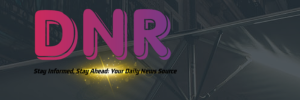What is the purpose of the Daily News Rooms platform?
Can you offer a detailed and complete answer to this question?

The Daily News Rooms platform is dedicated to providing comprehensive and timely news coverage across various topics, including politics, technology, sports, and entertainment.